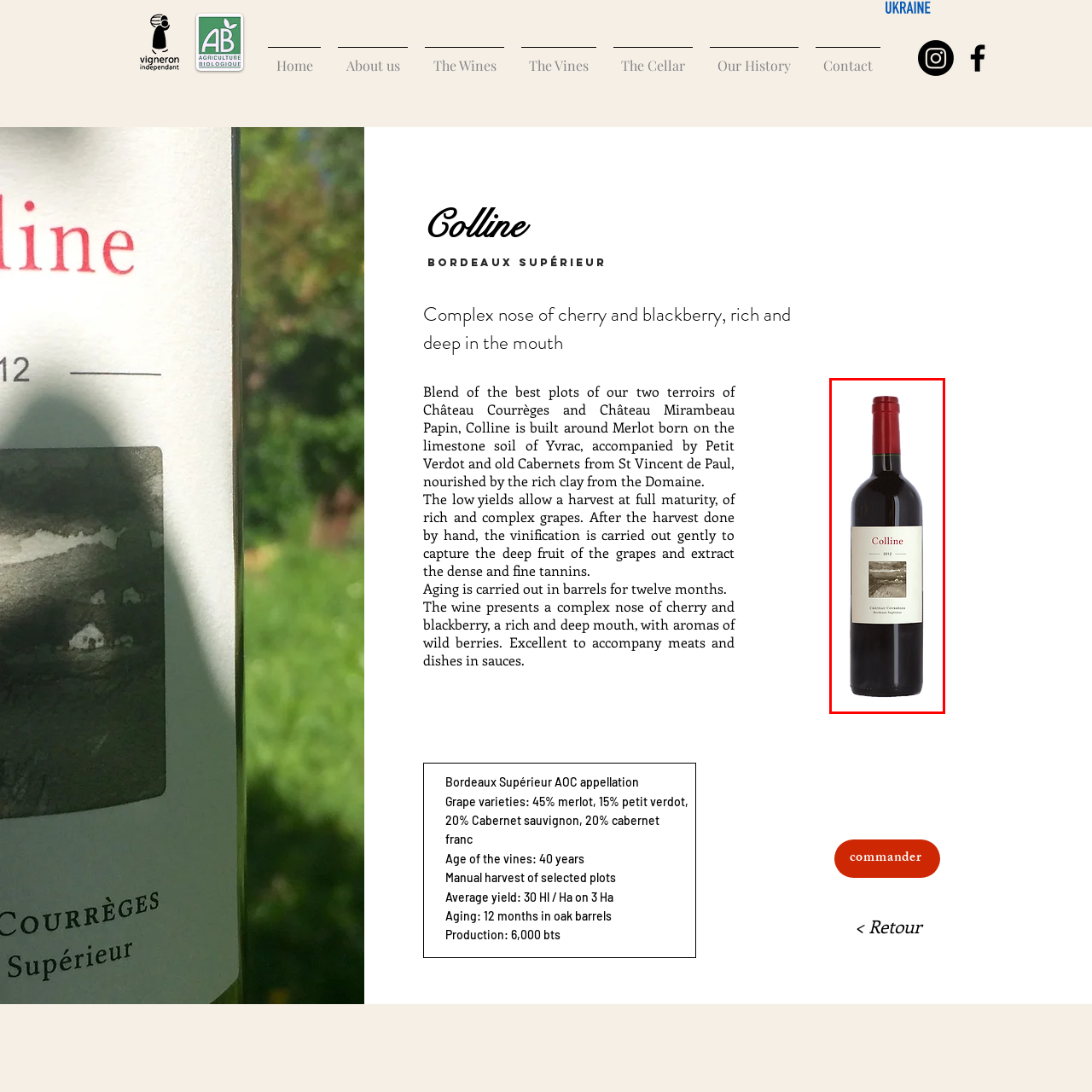Examine the area surrounded by the red box and describe it in detail.

The image features a bottle of wine labeled "Colline," vintage 2012, produced by Château Courrèges in the Bordeaux Supérieur AOC region. The elegant design of the bottle includes a striking label that presents a scenic black-and-white photograph alongside the name "Colline" prominently displayed. This wine is a blend of carefully selected grapes, showcasing the richness and complexity expected from Bordeaux wines. The vintage reflects a careful harvest and vinification process aimed at capturing the deep fruit character and fine tannins characteristic of the terroirs involved. Perfect for pairing with meats and rich dishes, this wine promises a sophisticated tasting experience.